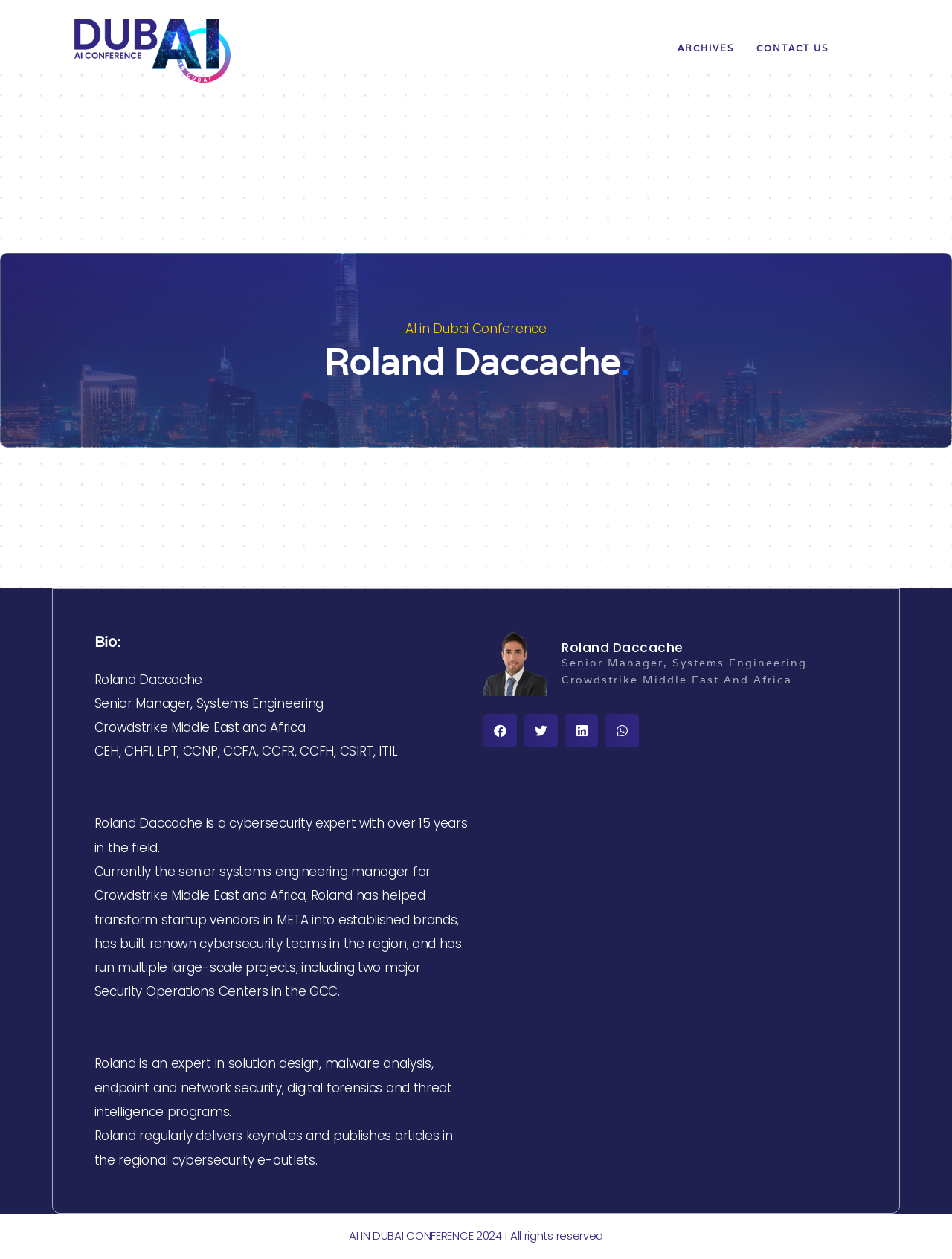Using the description: "aria-label="Share on twitter"", identify the bounding box of the corresponding UI element in the screenshot.

[0.551, 0.567, 0.586, 0.593]